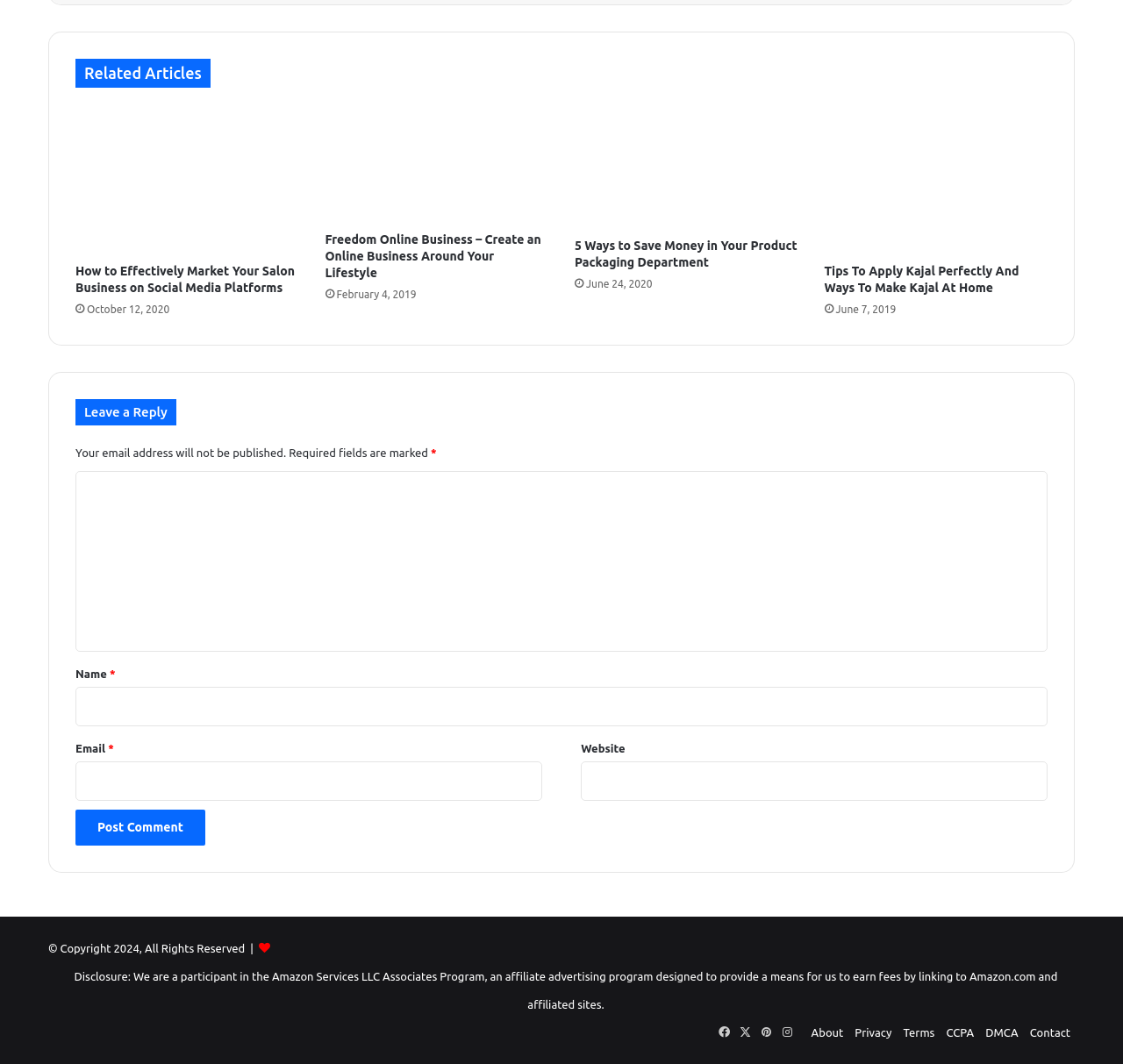Predict the bounding box of the UI element based on this description: "parent_node: Comment * name="comment"".

[0.067, 0.442, 0.933, 0.612]